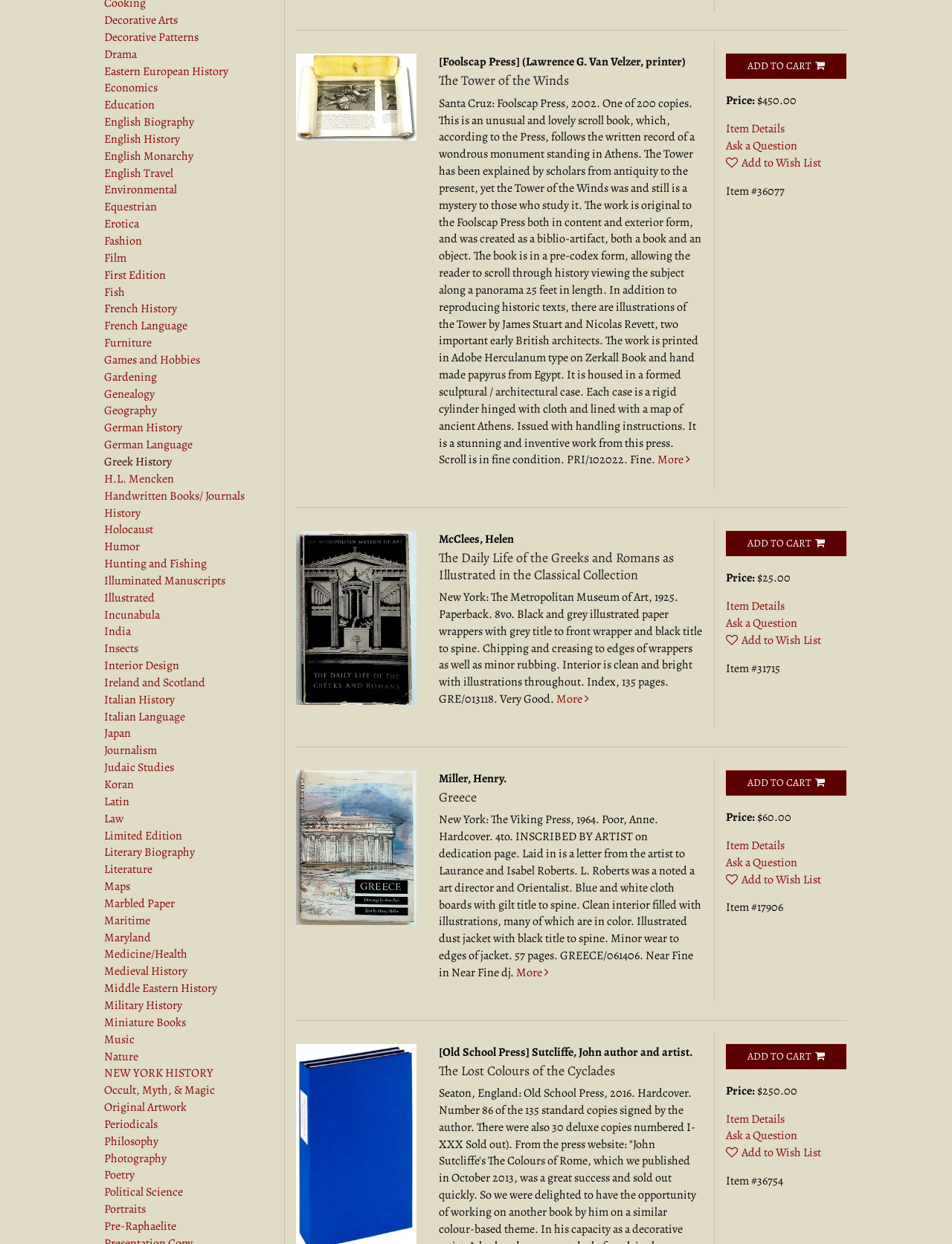Please locate the bounding box coordinates for the element that should be clicked to achieve the following instruction: "Check the wine with Denominación de Origen Bierzo". Ensure the coordinates are given as four float numbers between 0 and 1, i.e., [left, top, right, bottom].

None